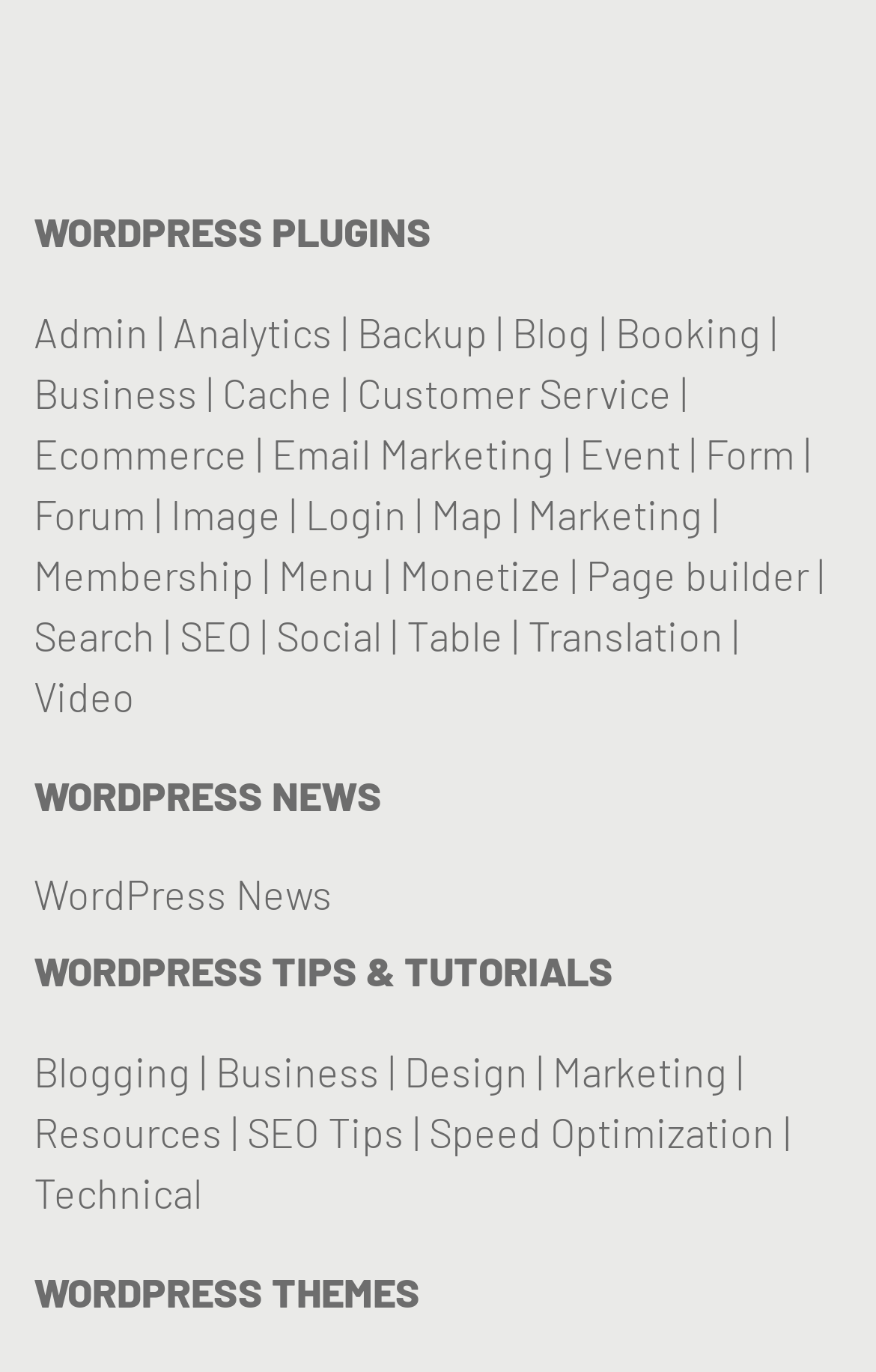Determine the bounding box coordinates for the area that needs to be clicked to fulfill this task: "Search for travel destinations". The coordinates must be given as four float numbers between 0 and 1, i.e., [left, top, right, bottom].

None